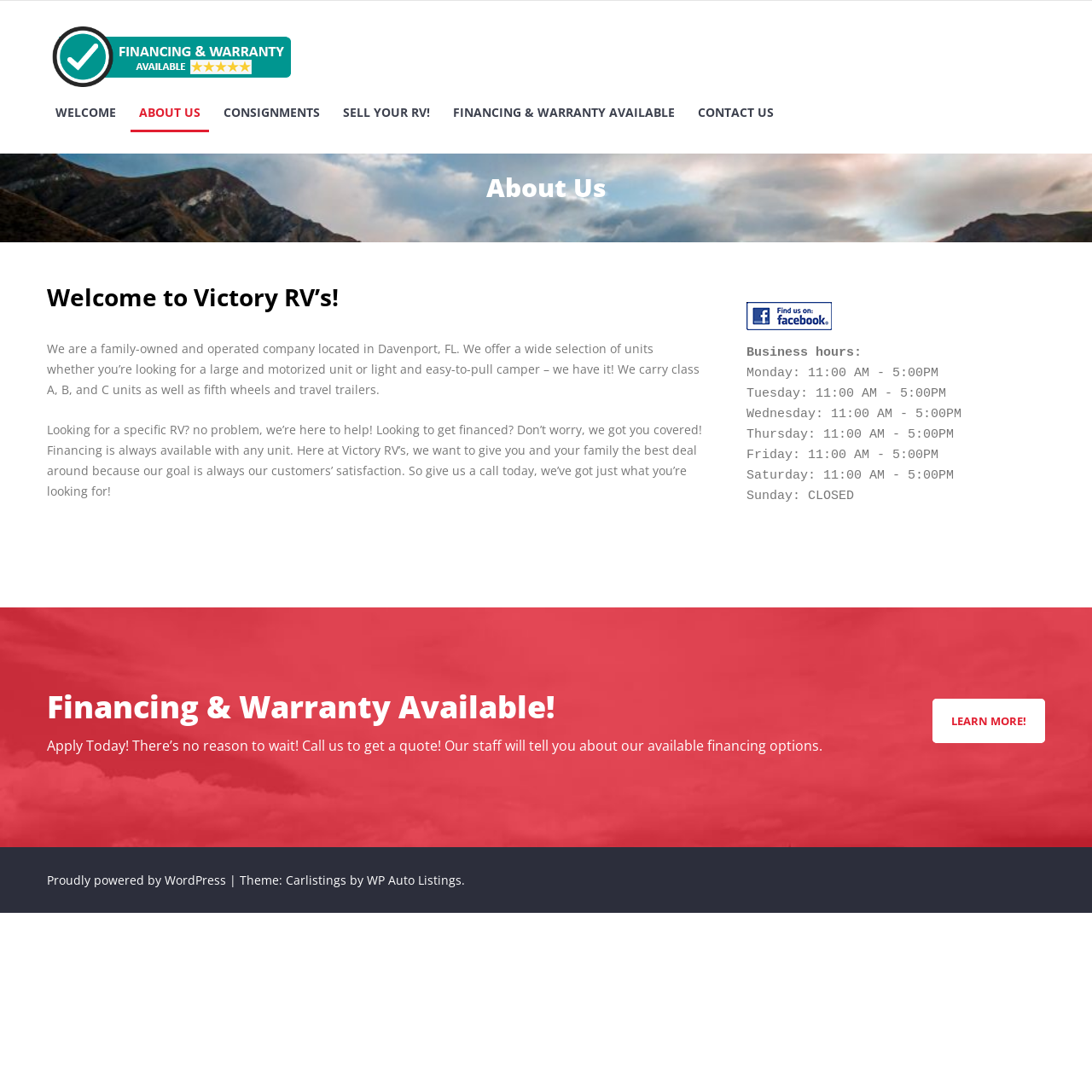Where is Victory RV's located?
Could you please answer the question thoroughly and with as much detail as possible?

The 'About Us' section of the webpage states that Victory RV's is a family-owned and operated company located in Davenport, FL. This information is provided in the first paragraph of the 'About Us' section.